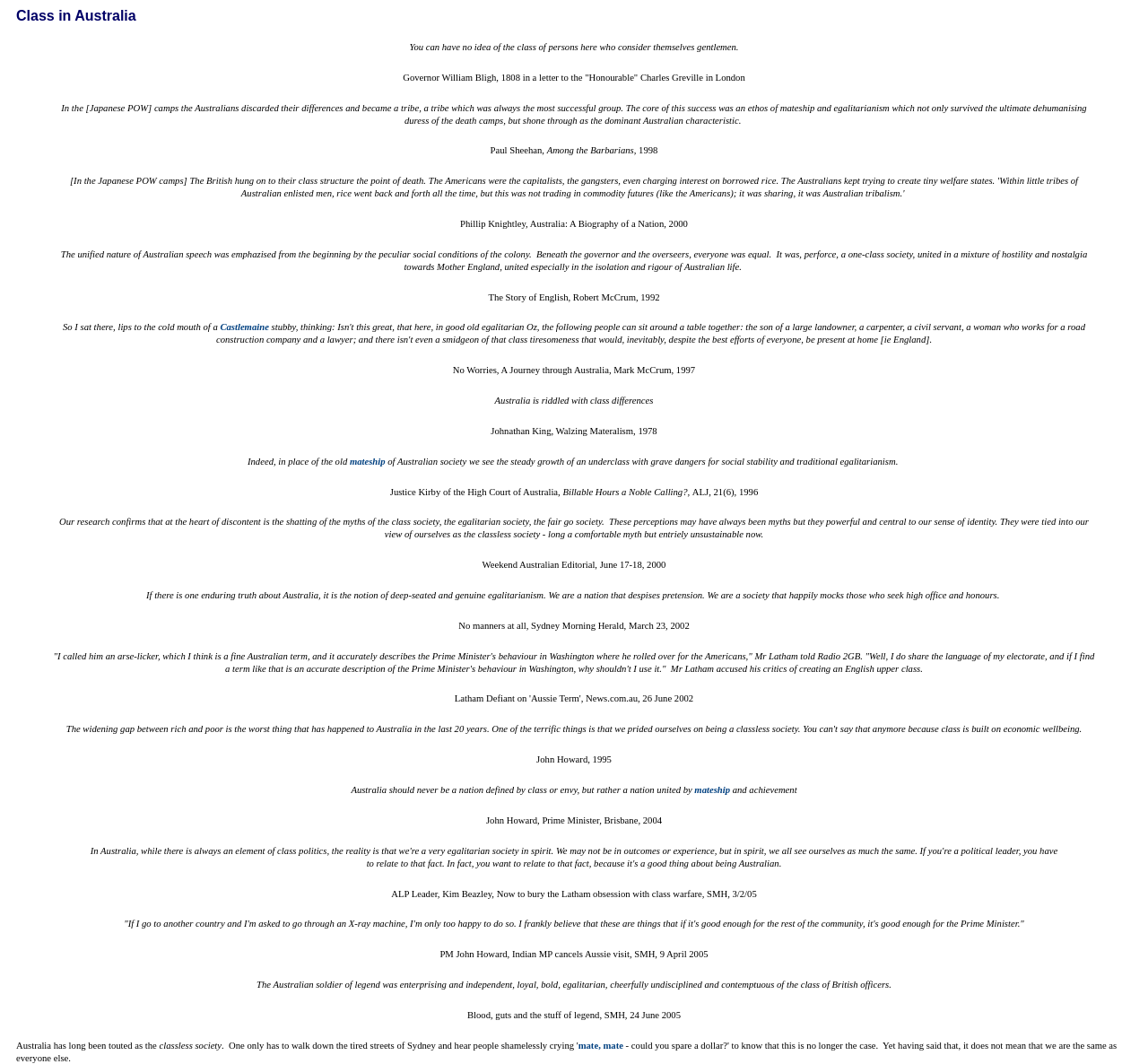What is a term used to describe the Prime Minister's behavior in Washington?
Answer the question in as much detail as possible.

According to the webpage, Mr. Latham accused the Prime Minister of rolling over for the Americans in Washington and described the behavior as 'arse-licker', which he believes is a fine Australian term.